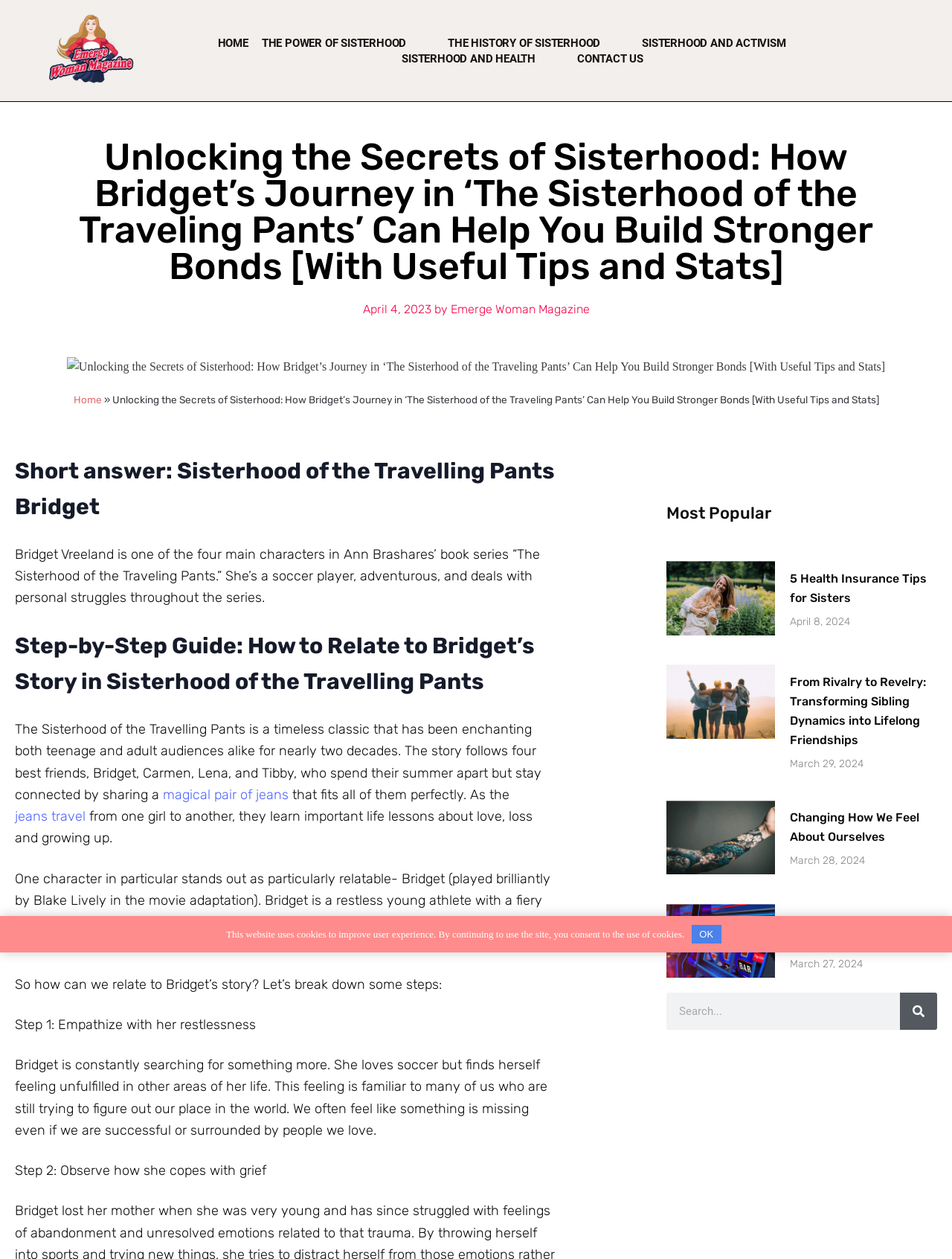What is Bridget's personality like? Observe the screenshot and provide a one-word or short phrase answer.

Restless and adventurous